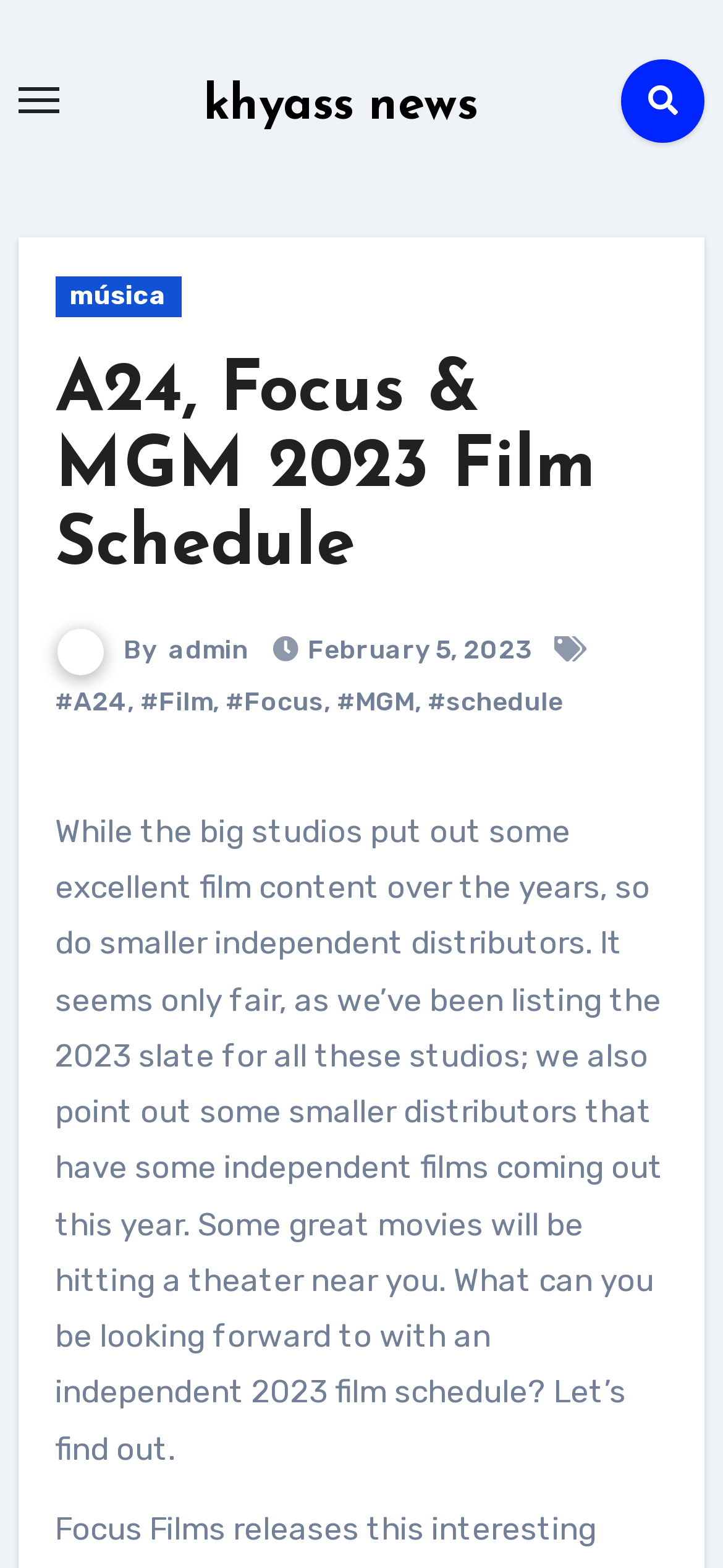Illustrate the webpage thoroughly, mentioning all important details.

The webpage appears to be an article about the 2023 film schedule from A24, Focus, and MGM, as well as independent distributors. At the top left, there is a button to toggle navigation. Next to it, there is a link to the website "khyass news". On the top right, there is a search icon represented by a magnifying glass symbol.

Below the top section, there is a main heading that reads "A24, Focus & MGM 2023 Film Schedule". This heading is followed by a link with the same text. Underneath, there is a section with links to categories, including "música", and an empty link. 

The article's author is credited as "admin" and the publication date is February 5, 2023. The article is tagged with keywords "#A24", "#Film", "#Focus", "#MGM", and "#schedule", which are separated by commas.

The main content of the article is a paragraph that discusses the importance of highlighting independent film distributors alongside major studios. It mentions that the article will explore the independent 2023 film schedule and what movies readers can look forward to.